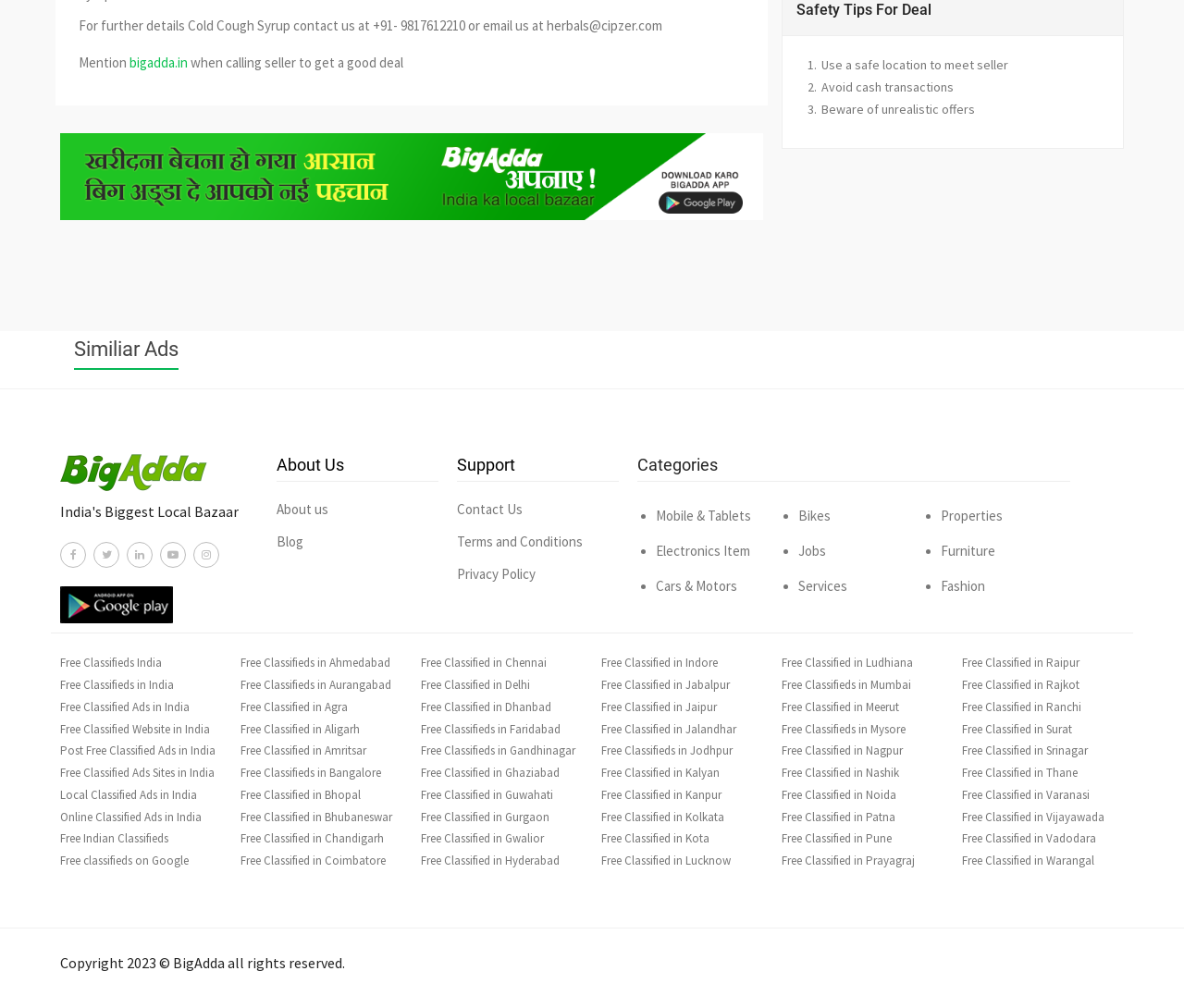Given the element description Cars & Motors, predict the bounding box coordinates for the UI element in the webpage screenshot. The format should be (top-left x, top-left y, bottom-right x, bottom-right y), and the values should be between 0 and 1.

[0.554, 0.573, 0.623, 0.59]